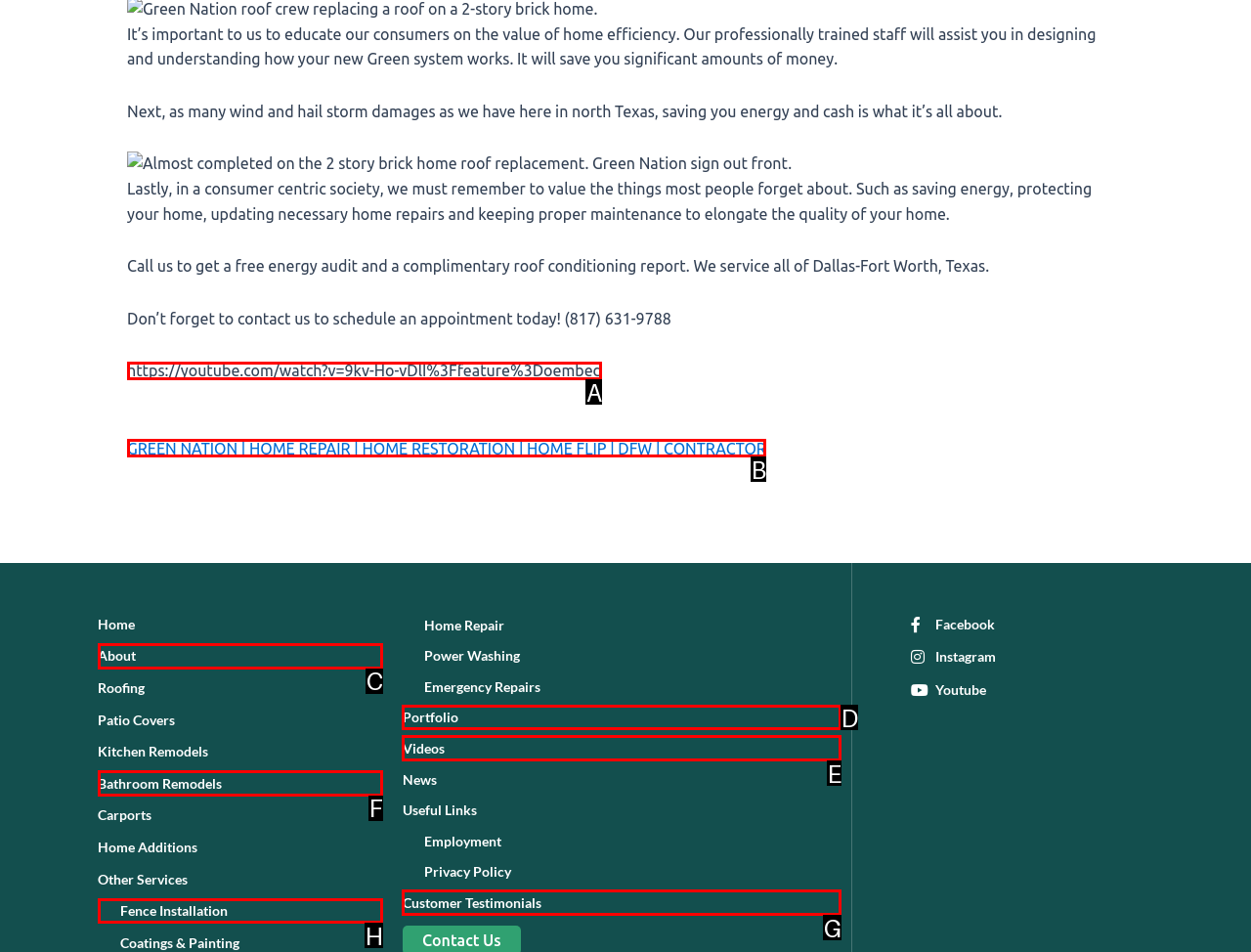Specify which UI element should be clicked to accomplish the task: Watch the video on Youtube. Answer with the letter of the correct choice.

A